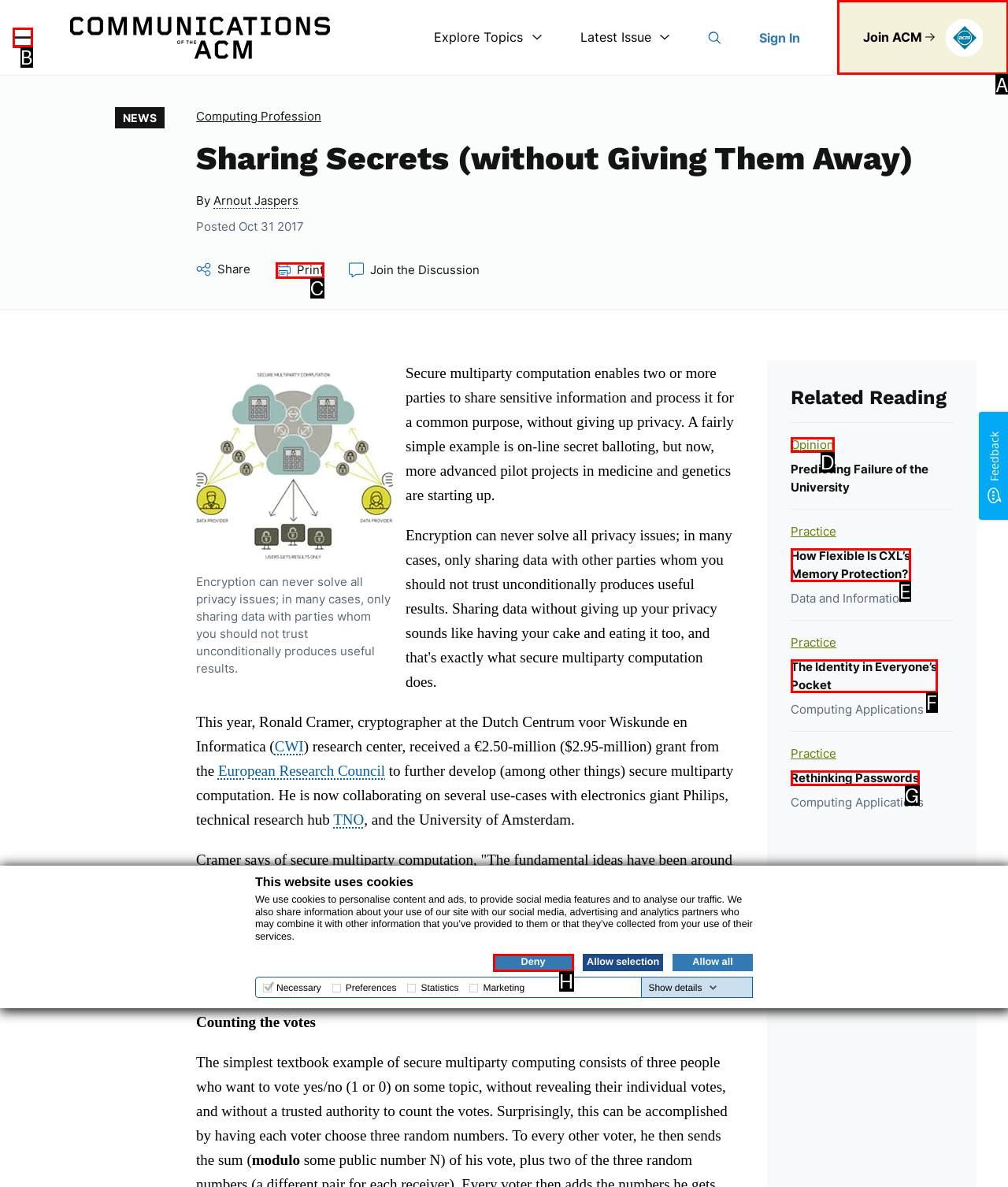Tell me which one HTML element I should click to complete the following task: Leave a reply Answer with the option's letter from the given choices directly.

None